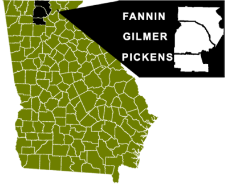What is the purpose of the magnified insert?
Use the information from the screenshot to give a comprehensive response to the question.

The magnified insert is used to provide a clear view of the positions of Fannin, Gilmer, and Pickens Counties relative to the surrounding areas.